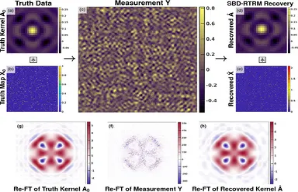Illustrate the image with a detailed caption.

The image presents a detailed comparison of kernel recovery methods used in the context of analyzing Fourier transform microscopy data. Positioned centrally, the main panel labeled "Measurement Y" displays a complex pattern likely representing the raw data obtained from the microscopy technique. 

Flanking this central image on the left, the panel titled "Truth Data" features an idealized image of the original kernel, while the bottom left portion shows its corresponding Fourier transform, aiding in visualizing the spatial frequency components. On the right, the "SBD-RTRM Recovery" panel illustrates the recovered data, complete with a color gradient indicating the intensity of the retrieved features.

At the bottom of the image, three smaller panels are arranged side by side, labeled (a), (b), and (c). These show the reconstructed Fourier transforms of the truth kernel, the measurement Y, and the recovered kernel A, respectively, providing critical insights into the effectiveness of the recovery algorithm employed. This visual representation serves to demonstrate the process of achieving clearer and more accurate imaging results within the realm of advanced materials analysis.